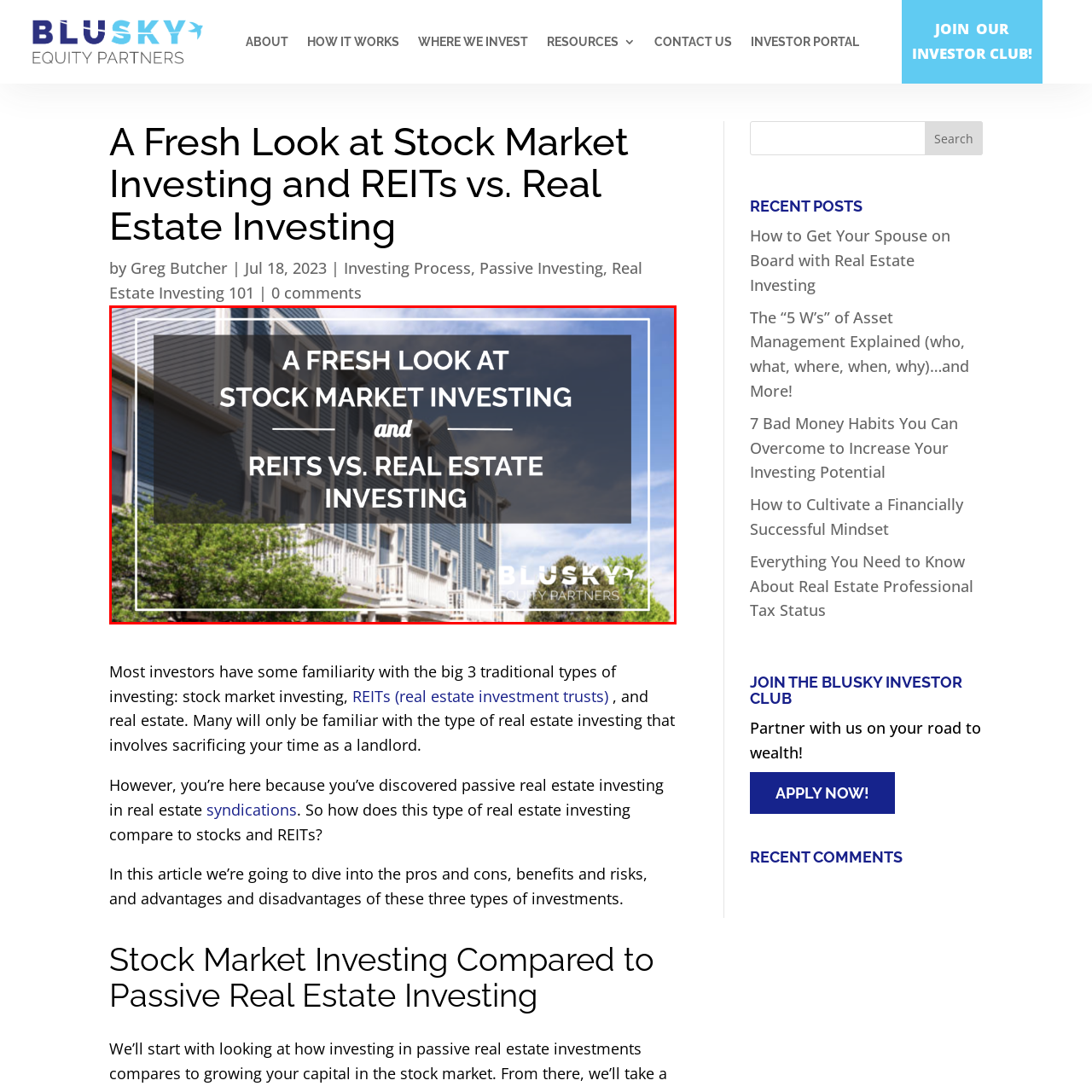What type of font is used in the text?
Inspect the image within the red bounding box and answer the question in detail.

The caption describes the font used in the text as 'bold, modern', indicating a clean and contemporary design aesthetic.